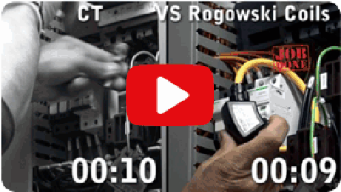Examine the screenshot and answer the question in as much detail as possible: What is the purpose of the red button?

The red button is a prominent feature in the image, and its purpose is to play the video, as it is a common design element used in video platforms to initiate playback.